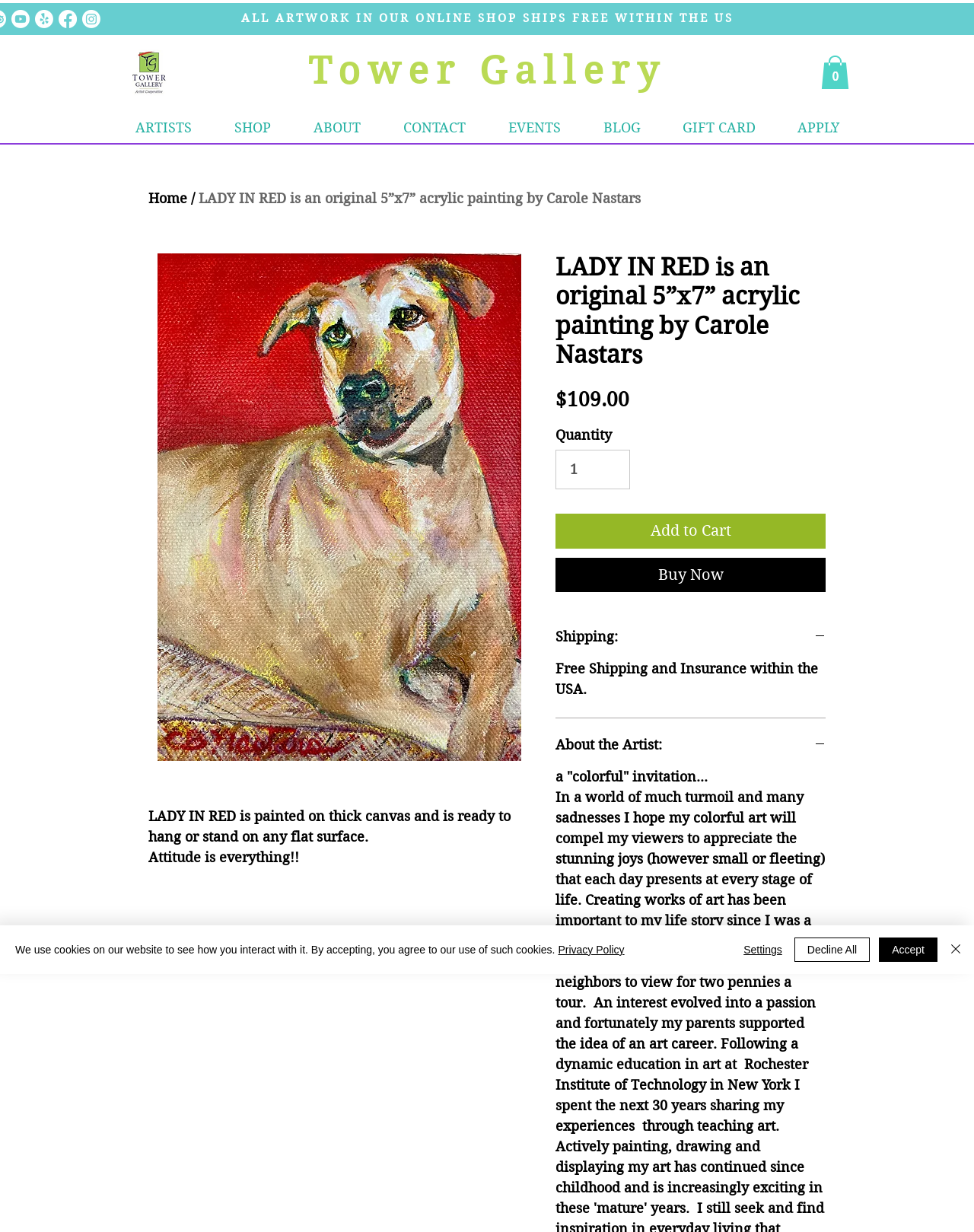Using the information in the image, give a comprehensive answer to the question: 
Who is the artist of the painting?

I found the answer by looking at the heading element that says 'LADY IN RED is an original 5”x7” acrylic painting by Carole Nastars'.